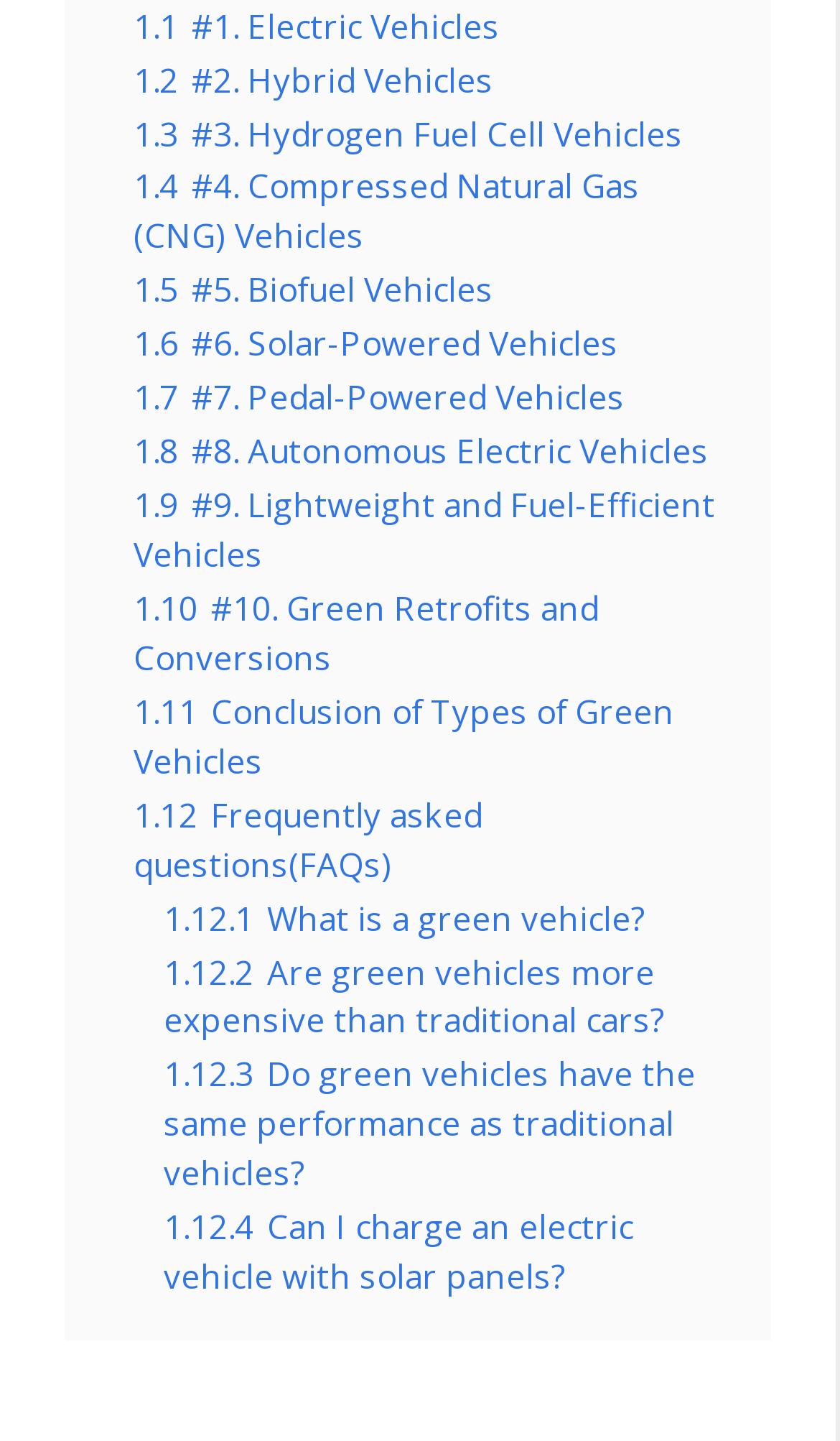Please identify the bounding box coordinates of the element's region that I should click in order to complete the following instruction: "View Frequently asked questions". The bounding box coordinates consist of four float numbers between 0 and 1, i.e., [left, top, right, bottom].

[0.159, 0.55, 0.574, 0.614]